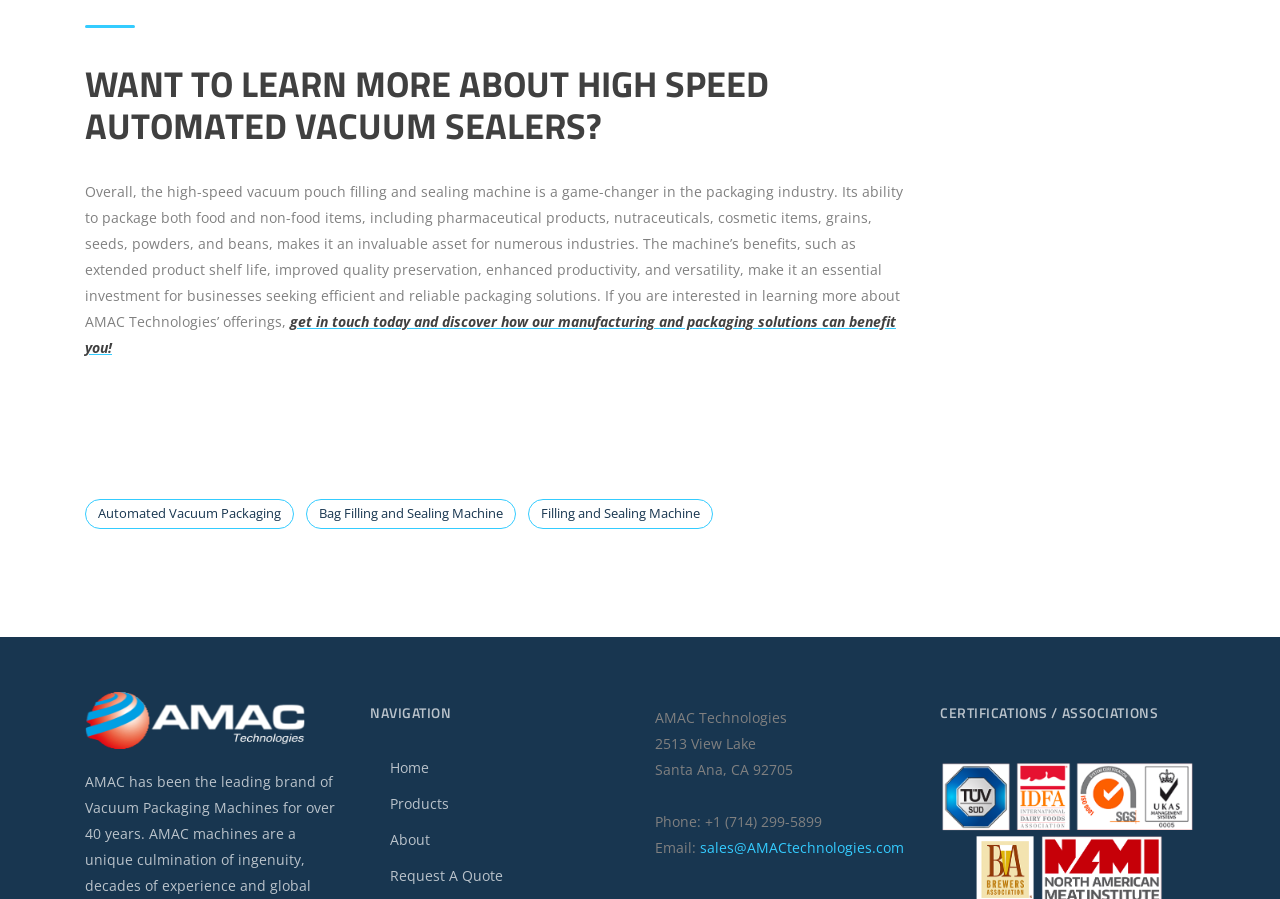What is the company name?
Please answer the question with a single word or phrase, referencing the image.

AMAC Technologies